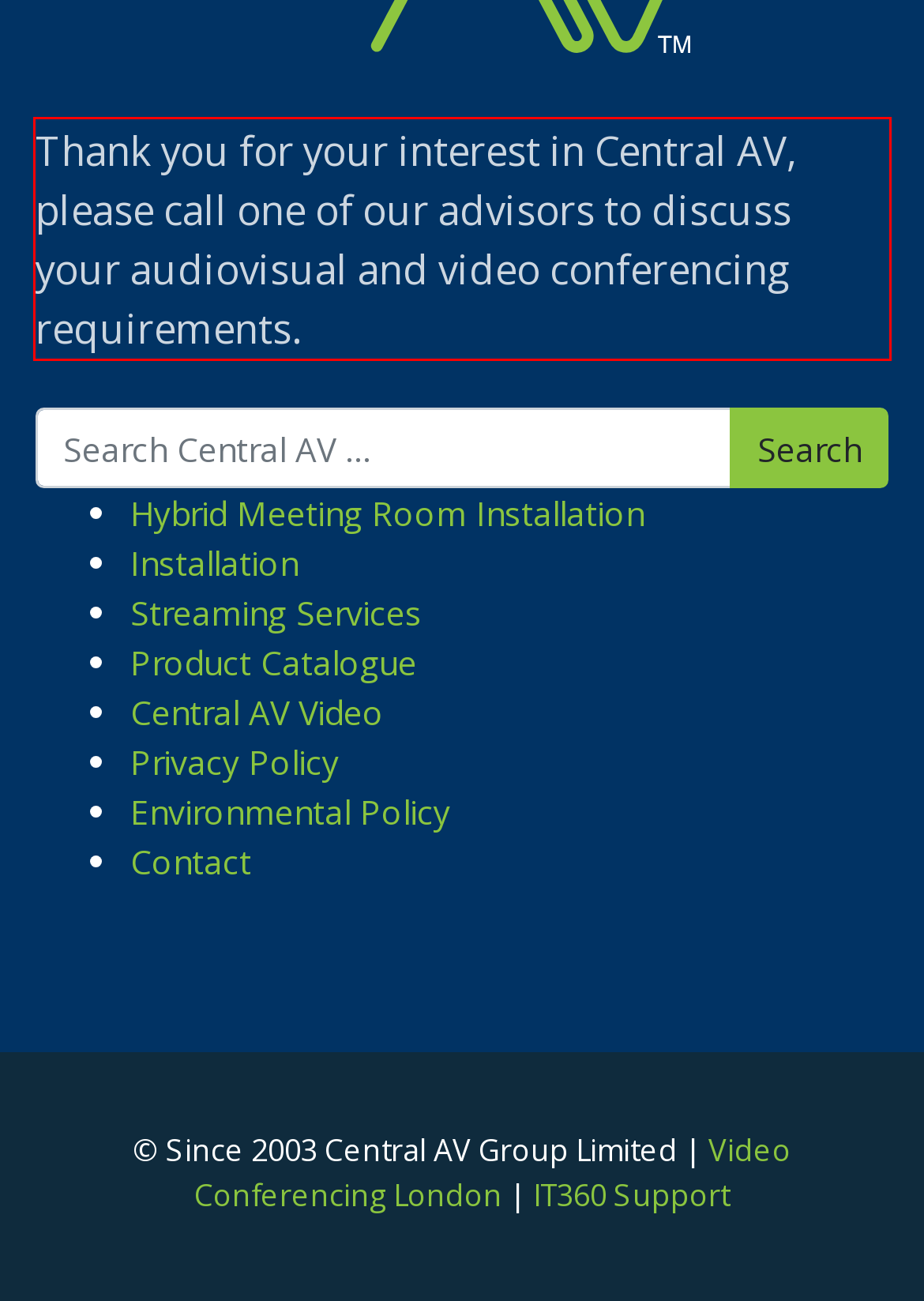Please take the screenshot of the webpage, find the red bounding box, and generate the text content that is within this red bounding box.

Thank you for your interest in Central AV, please call one of our advisors to discuss your audiovisual and video conferencing requirements.